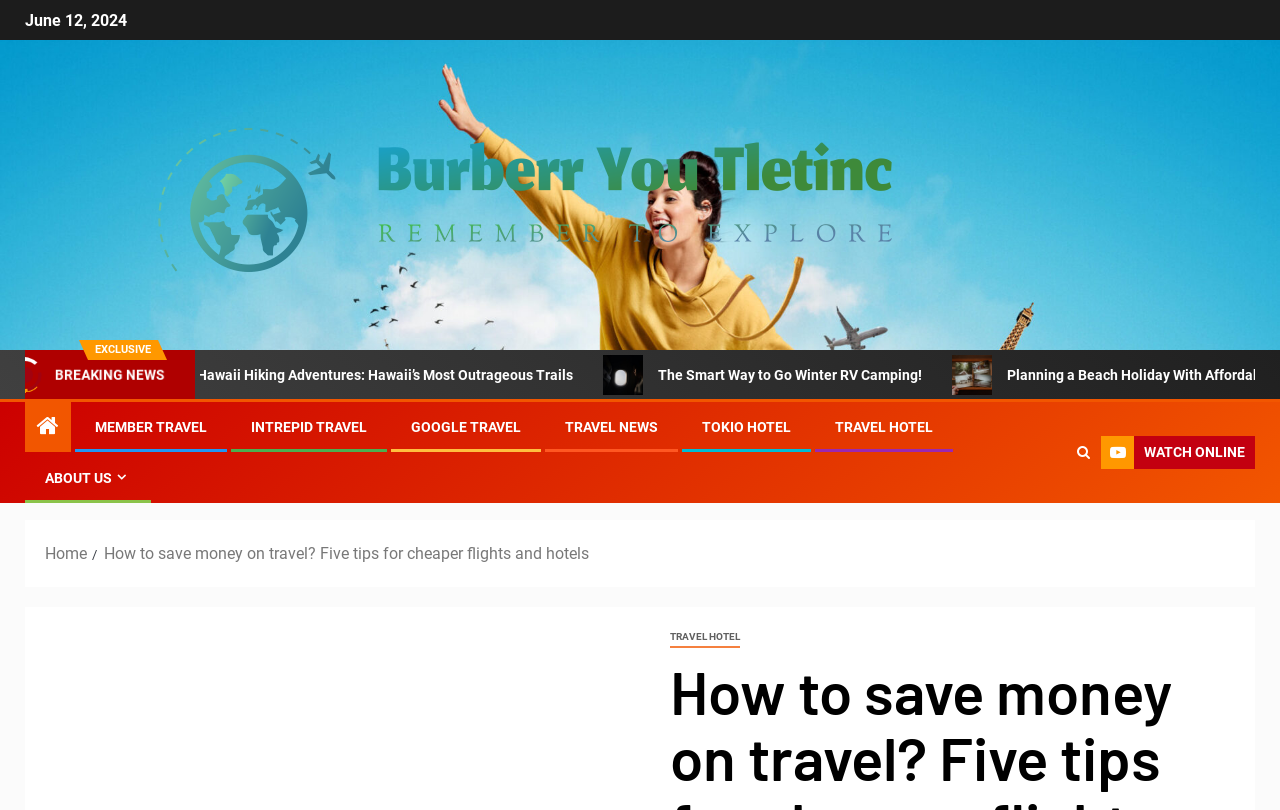Determine the title of the webpage and give its text content.

How to save money on travel? Five tips for cheaper flights and hotels